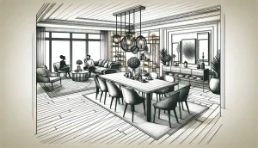Provide a single word or phrase answer to the question: 
What is in the background of the room?

A shelving unit